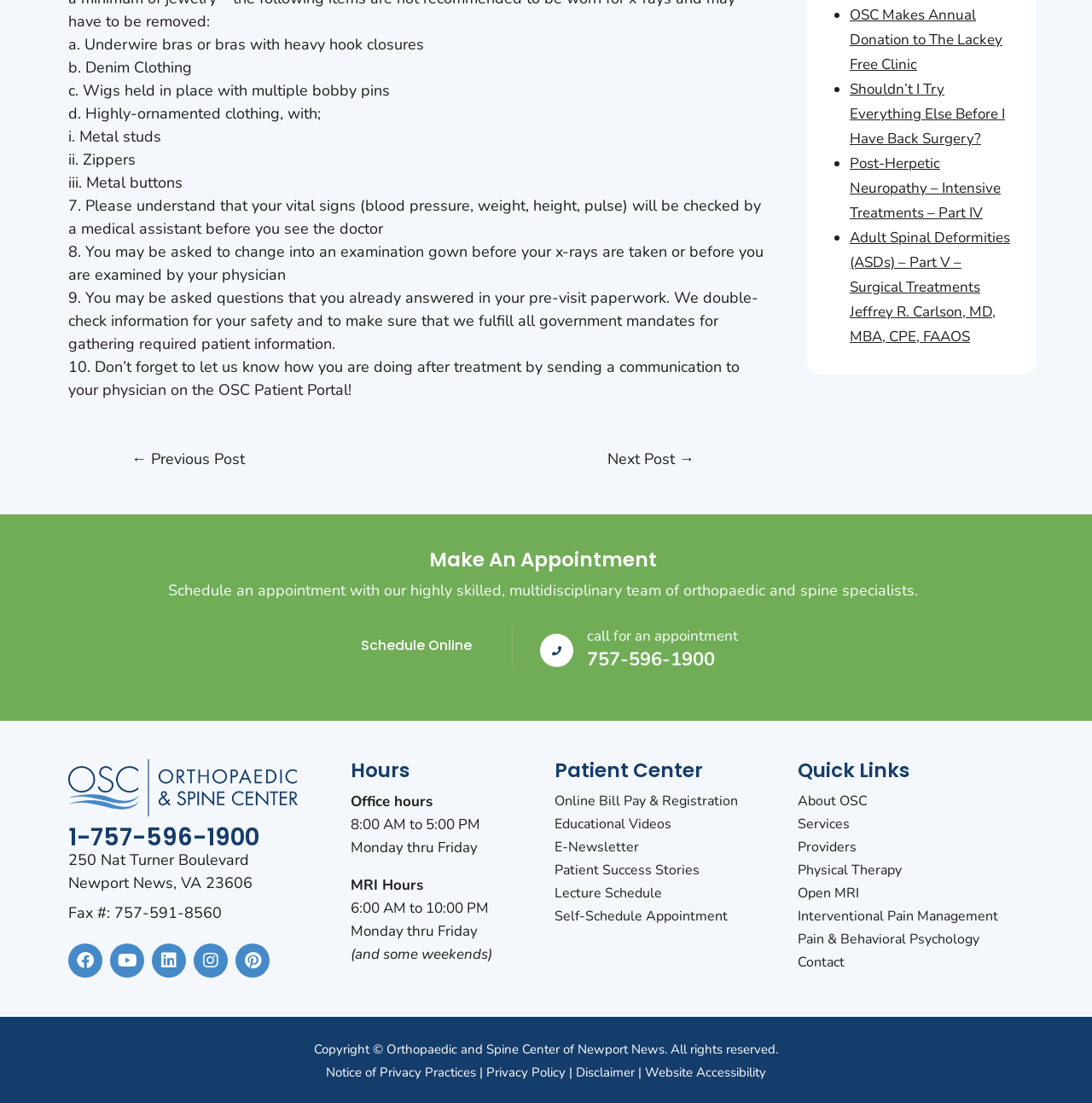What is the phone number to call for an appointment?
Please give a detailed and thorough answer to the question, covering all relevant points.

I found the phone number by looking at the 'call for an appointment' section on the webpage, which is located below the 'Make An Appointment' heading.